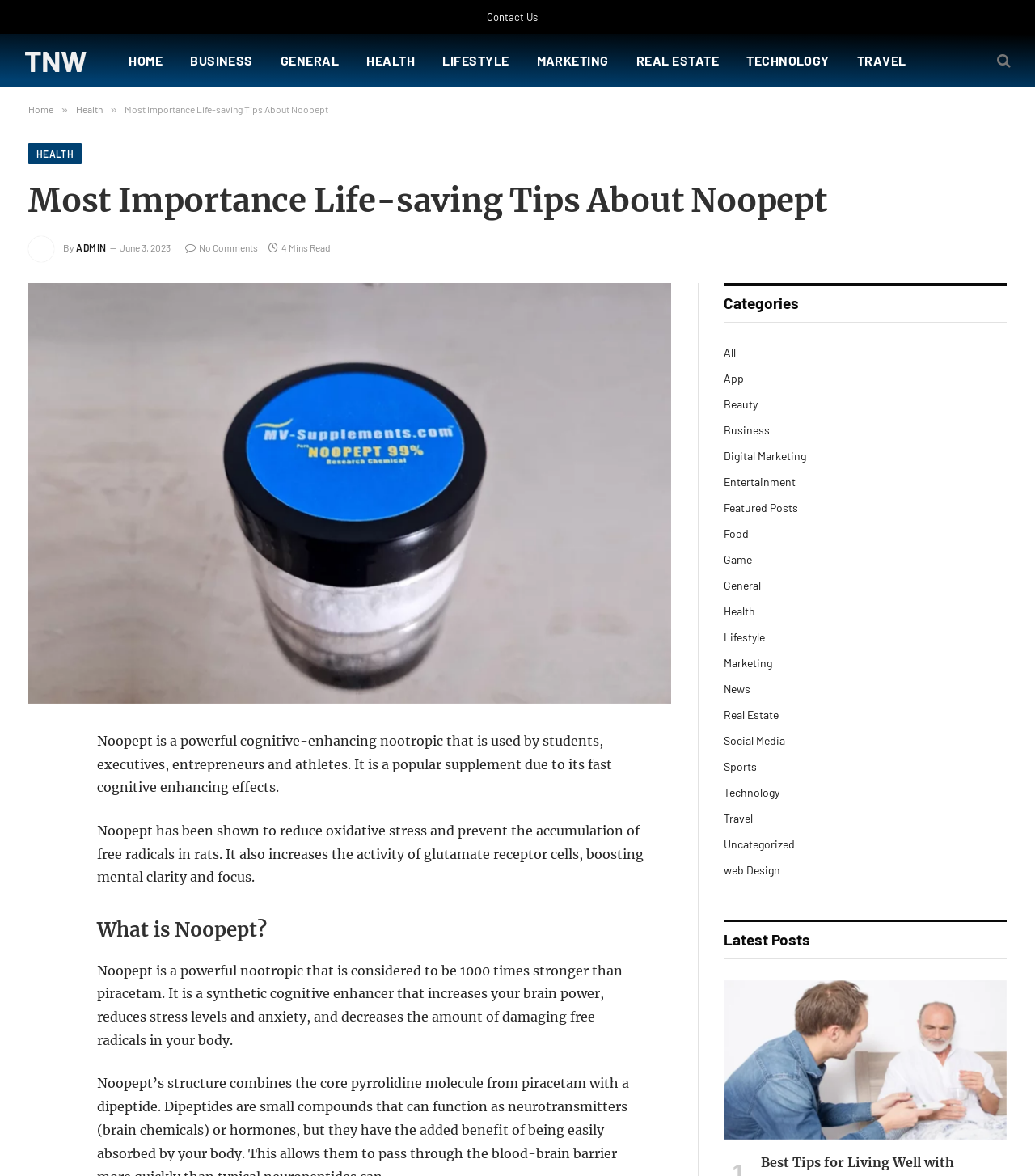Please give the bounding box coordinates of the area that should be clicked to fulfill the following instruction: "Share the article on social media". The coordinates should be in the format of four float numbers from 0 to 1, i.e., [left, top, right, bottom].

[0.028, 0.624, 0.058, 0.633]